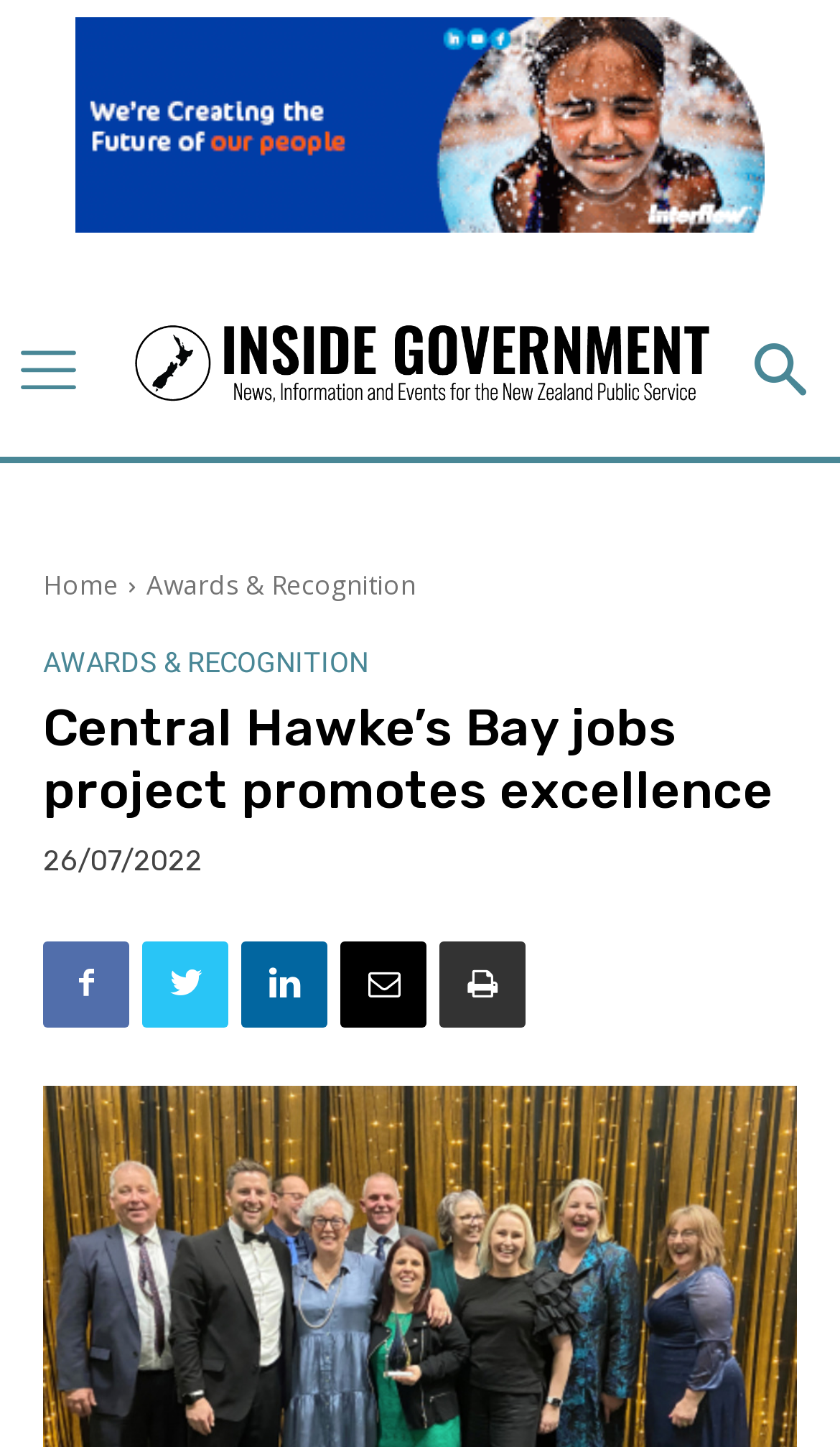Specify the bounding box coordinates of the area to click in order to execute this command: 'Go to Home'. The coordinates should consist of four float numbers ranging from 0 to 1, and should be formatted as [left, top, right, bottom].

[0.051, 0.391, 0.141, 0.417]